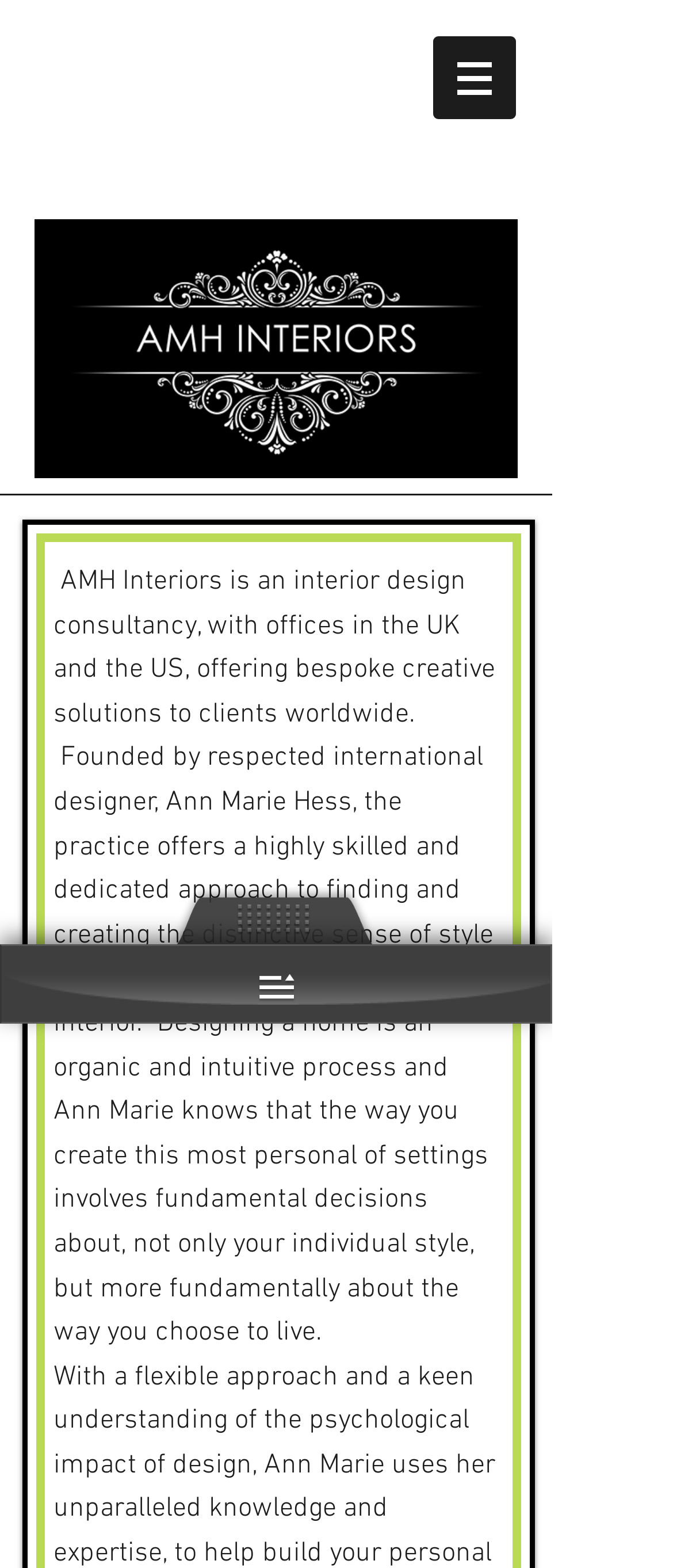Identify the main heading of the webpage and provide its text content.

We'd love to hear from you